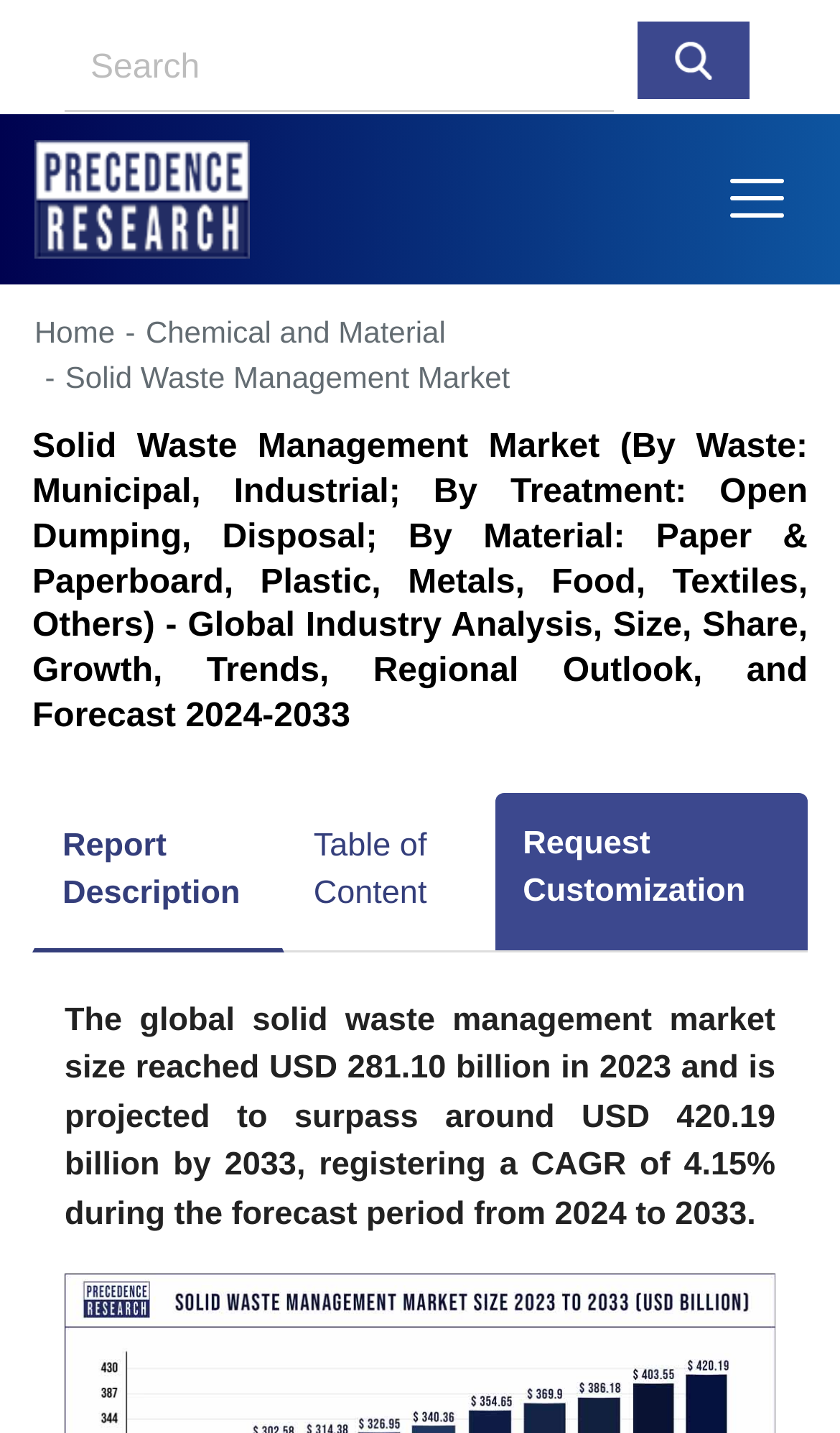Extract the primary headline from the webpage and present its text.

Solid Waste Management Market (By Waste: Municipal, Industrial; By Treatment: Open Dumping, Disposal; By Material: Paper & Paperboard, Plastic, Metals, Food, Textiles, Others) - Global Industry Analysis, Size, Share, Growth, Trends, Regional Outlook, and Forecast 2024-2033